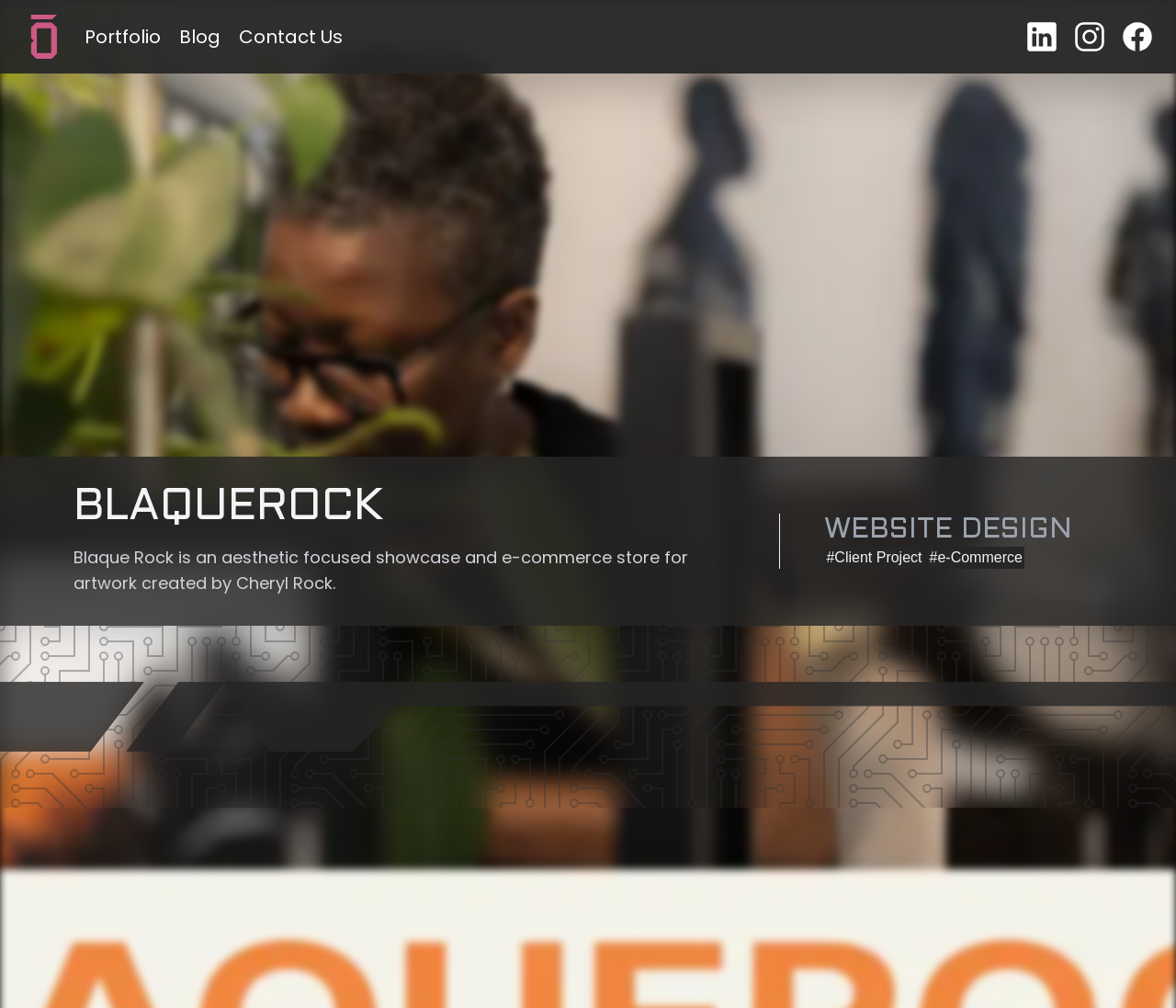Can you specify the bounding box coordinates of the area that needs to be clicked to fulfill the following instruction: "check us out on LinkedIn"?

[0.872, 0.02, 0.9, 0.053]